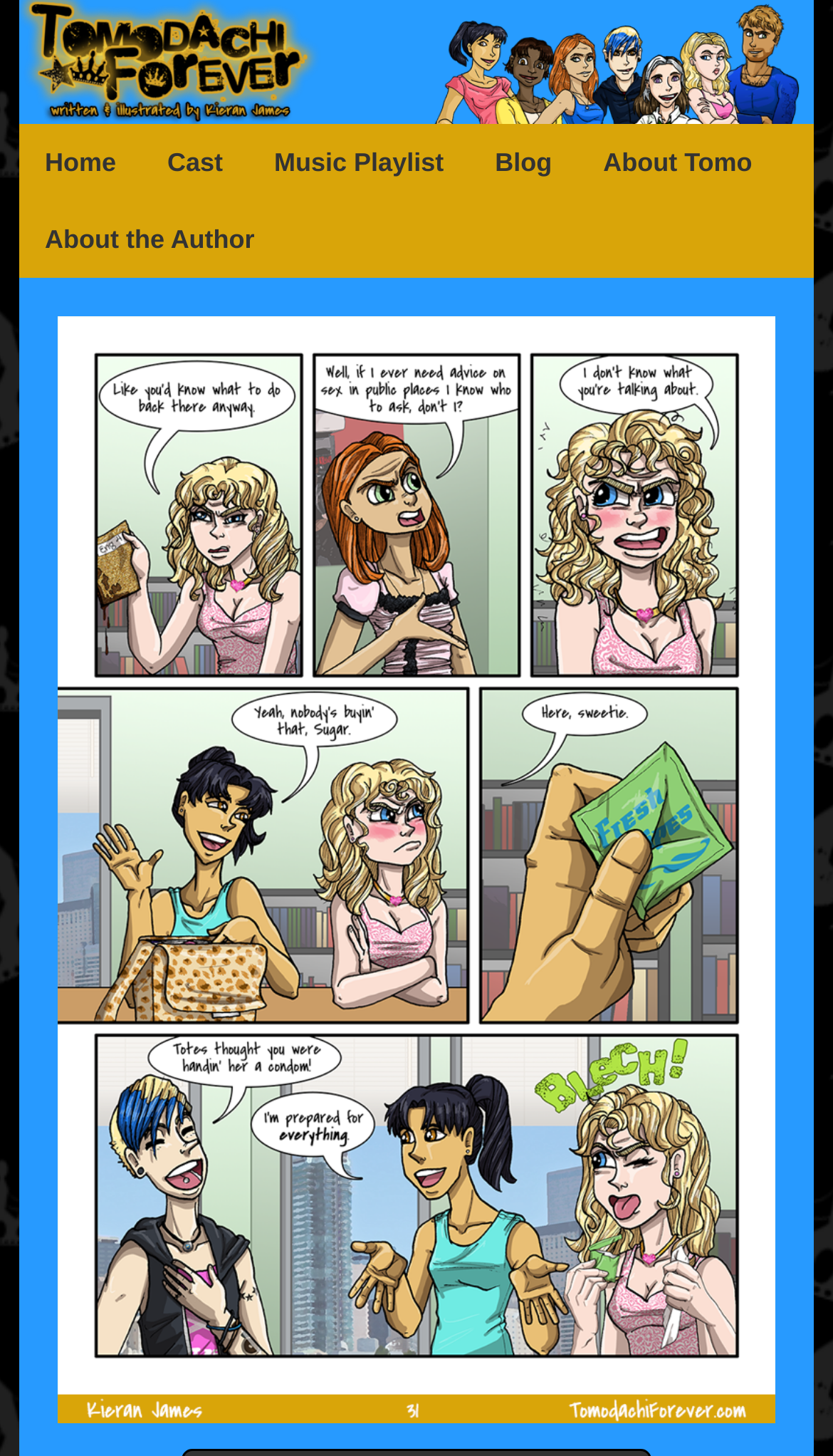What is the last link in the top navigation bar?
Give a thorough and detailed response to the question.

The top navigation bar contains links to 'Home', 'Cast', 'Music Playlist', 'Blog', and 'About Tomo'. By examining the order of these links, we can determine that 'About Tomo' is the last link in the top navigation bar.